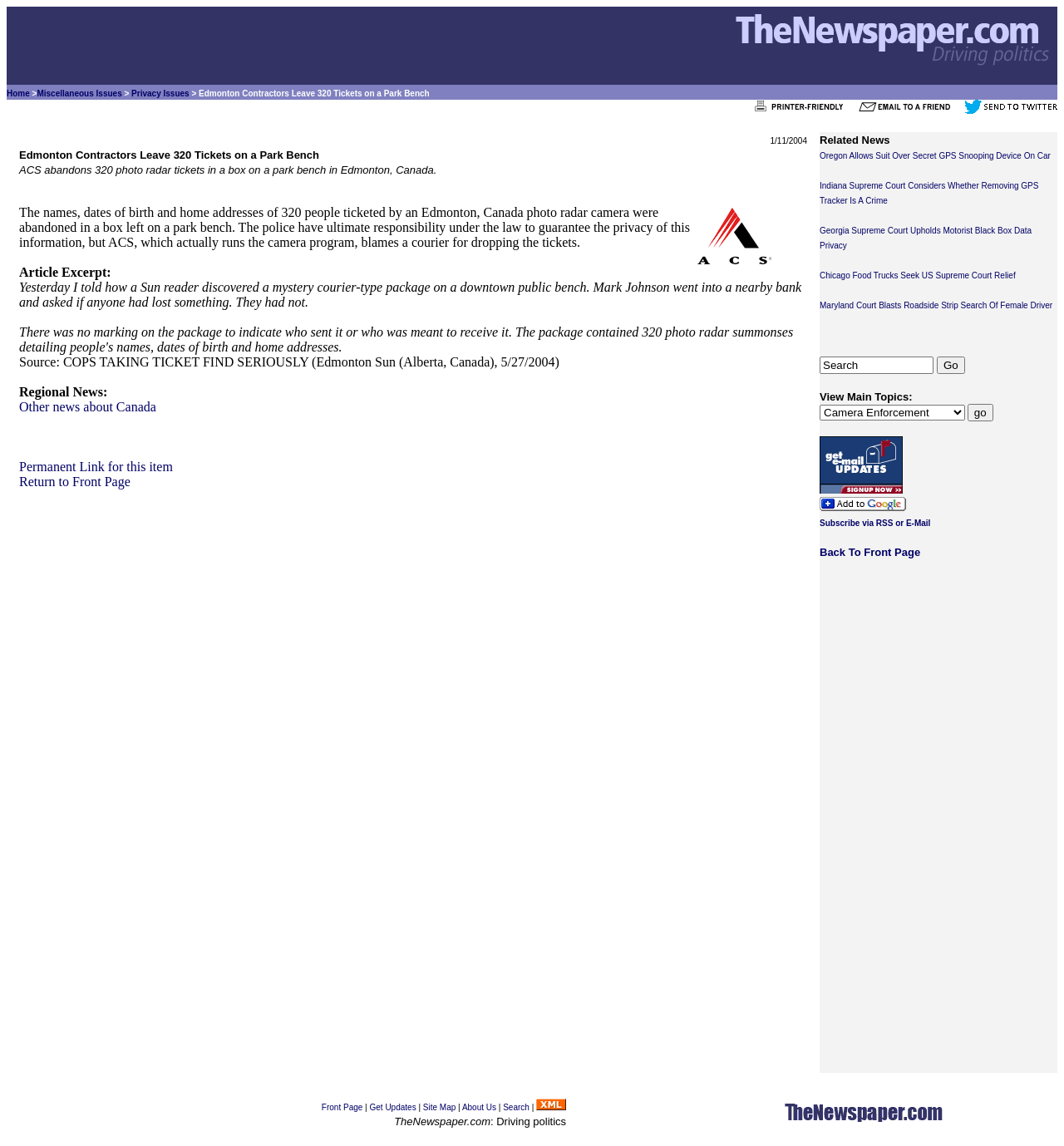Predict the bounding box of the UI element based on this description: "Questionnaire (PDF file, Finnish)".

None